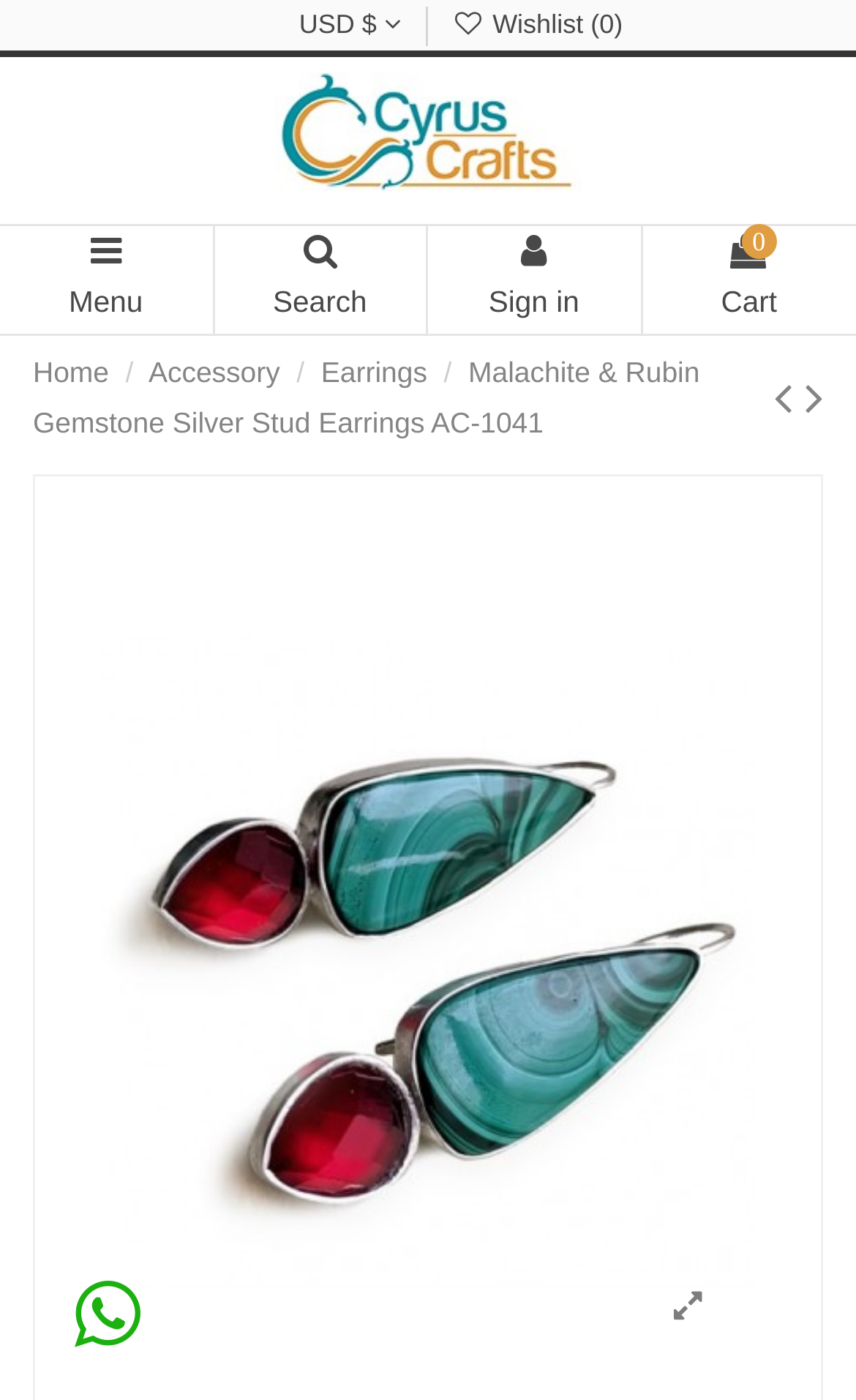Explain in detail what is displayed on the webpage.

This webpage is about a product, specifically a pair of silver stud earrings featuring Malachite and Rubin gemstones. At the top of the page, there is a header section that contains several elements, including a currency symbol "USD $" on the left, a wishlist link with a count of 0 in the middle, and a logo of "cyruscrafts" with an image on the right. Below the logo, there are three links: "Menu", "Search", and "Sign in". On the top-right corner, there is a "Cart" link.

Below the header section, there is a navigation menu with four links: "Home", "Accessory", "Earrings", and the product name "Malachite & Rubin Gemstone Silver Stud Earrings AC-1041". The product name is also displayed as a static text element.

On the right side of the navigation menu, there are two links: "Previous product" and "Next product". The main content of the page is occupied by four images of the earrings, showcasing different views of the product. At the bottom of the page, there is a link with no text and a "Contact Us" static text element.

Overall, the webpage is focused on showcasing the product with multiple images and providing navigation and contact information.